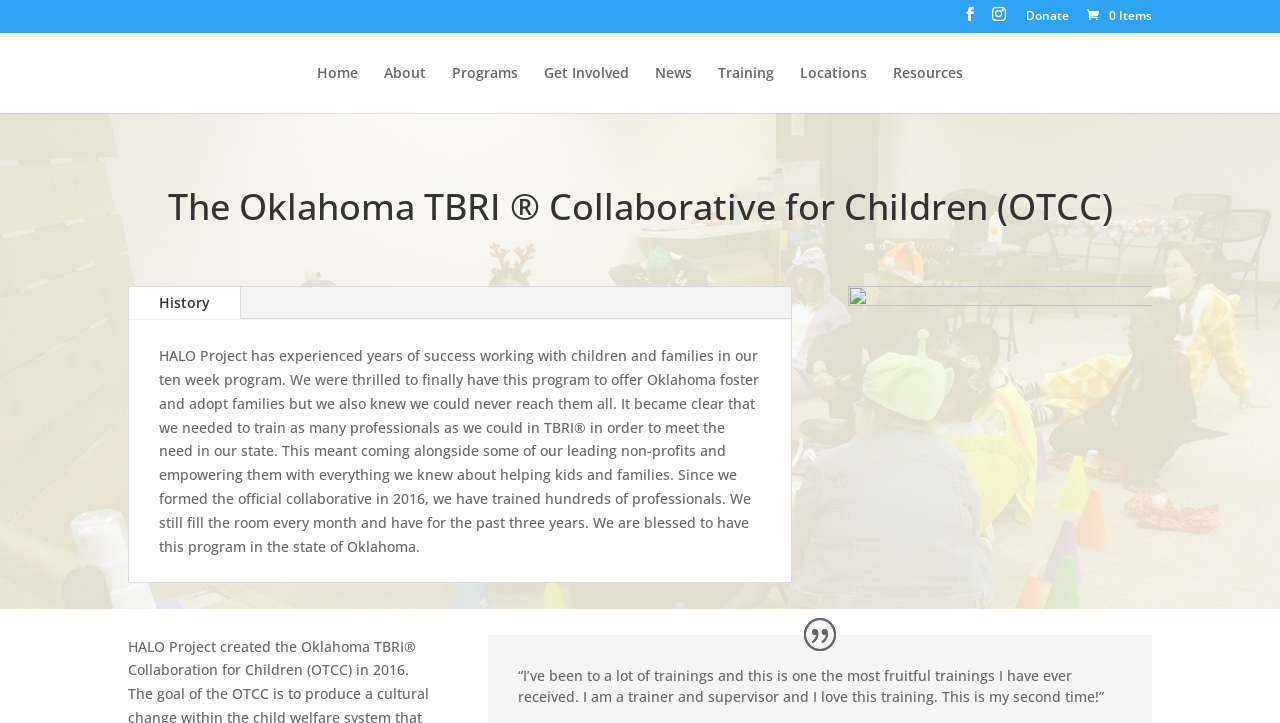Could you specify the bounding box coordinates for the clickable section to complete the following instruction: "Go to the Home page"?

[0.248, 0.091, 0.28, 0.156]